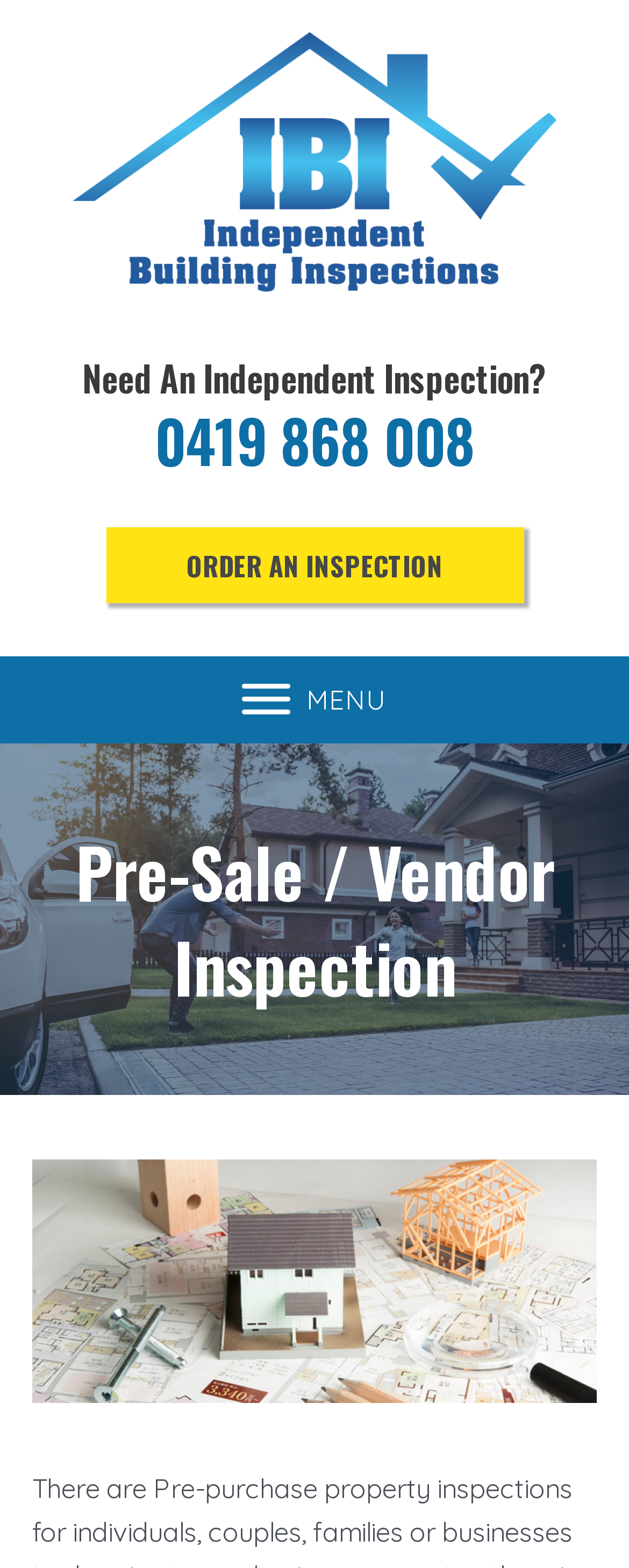From the webpage screenshot, predict the bounding box of the UI element that matches this description: "MENU".

[0.364, 0.429, 0.636, 0.464]